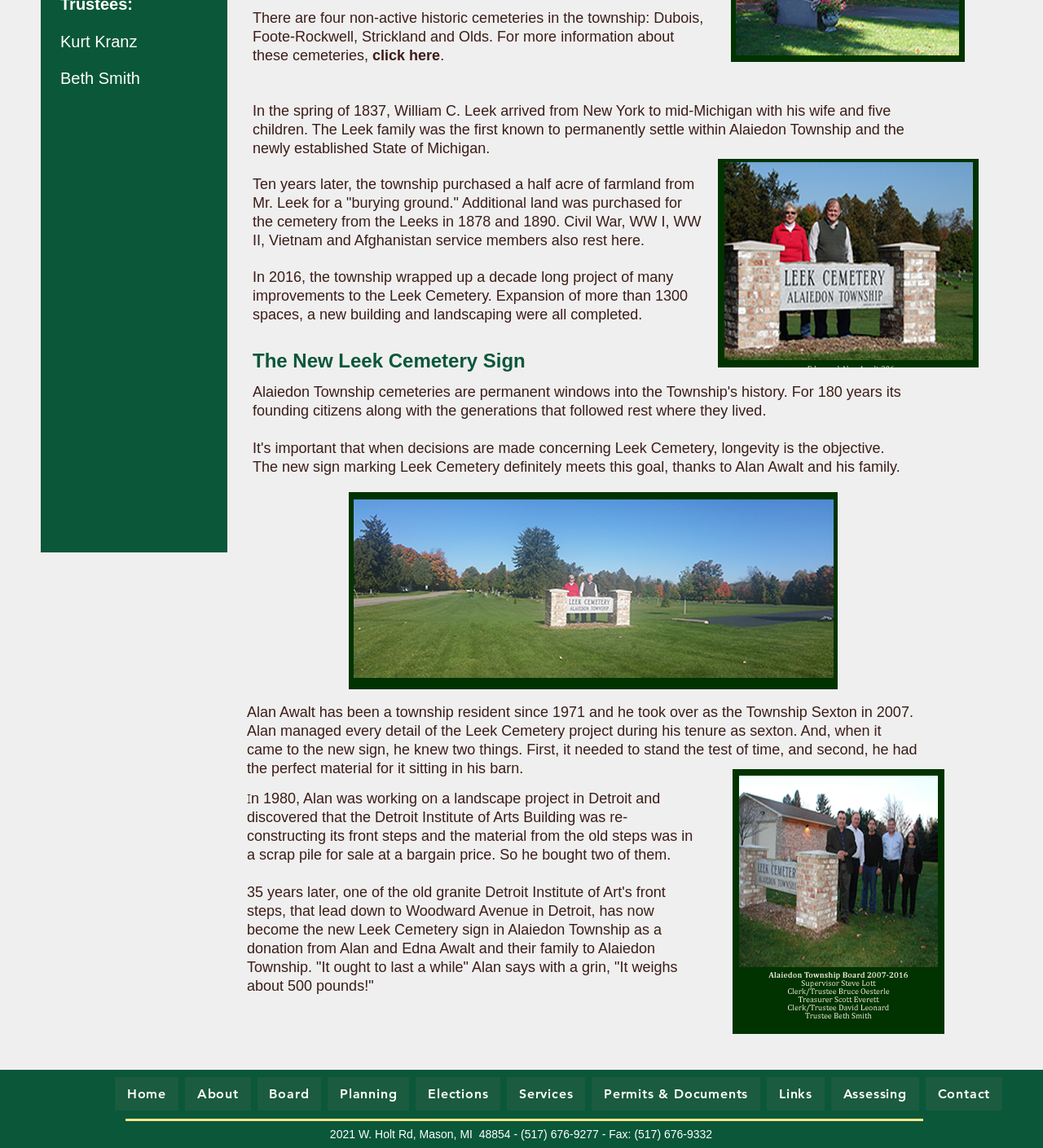Provide the bounding box coordinates of the HTML element described by the text: "Elections". The coordinates should be in the format [left, top, right, bottom] with values between 0 and 1.

[0.399, 0.938, 0.48, 0.967]